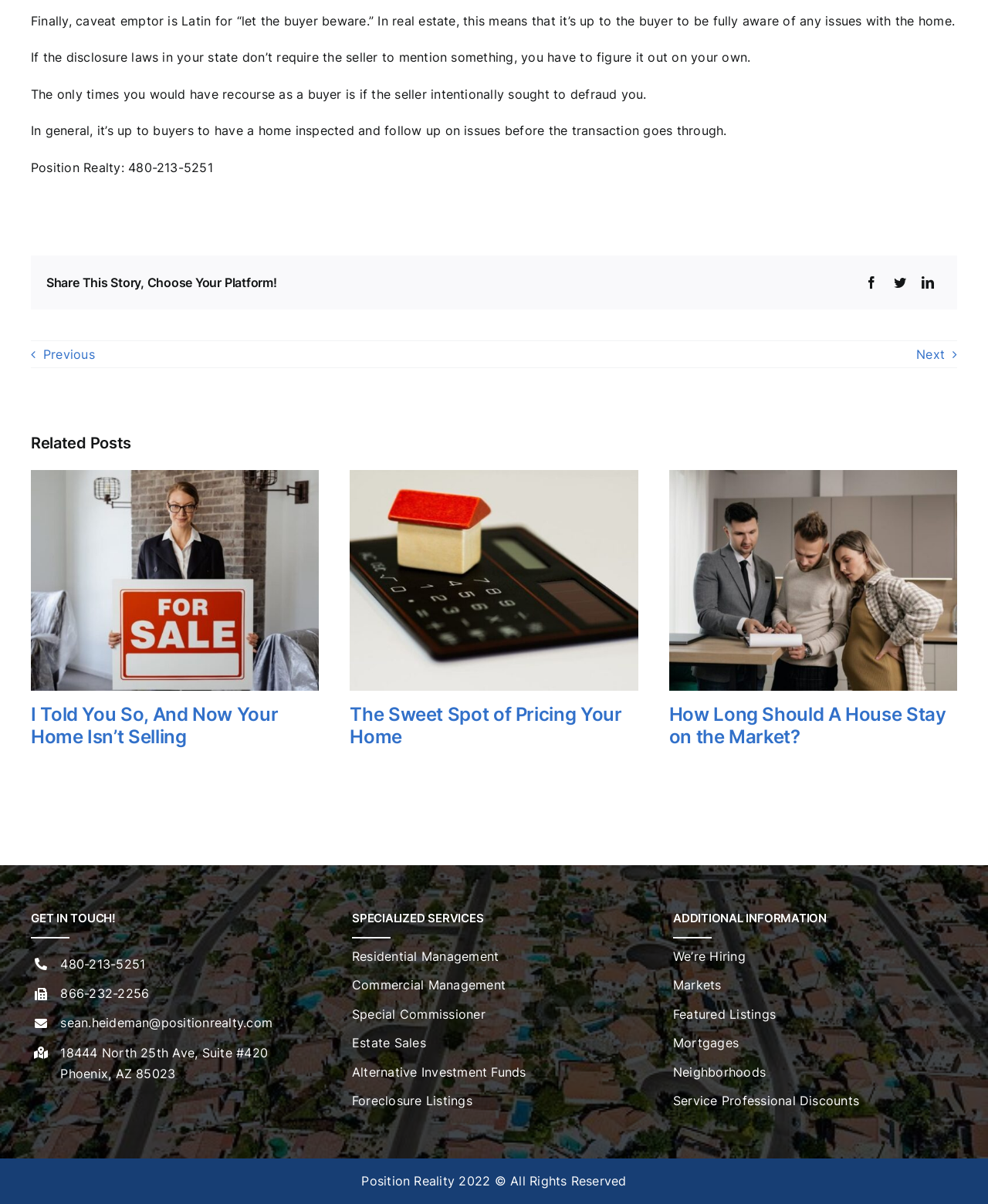Determine the bounding box coordinates of the region I should click to achieve the following instruction: "Click on the previous article". Ensure the bounding box coordinates are four float numbers between 0 and 1, i.e., [left, top, right, bottom].

[0.031, 0.288, 0.096, 0.301]